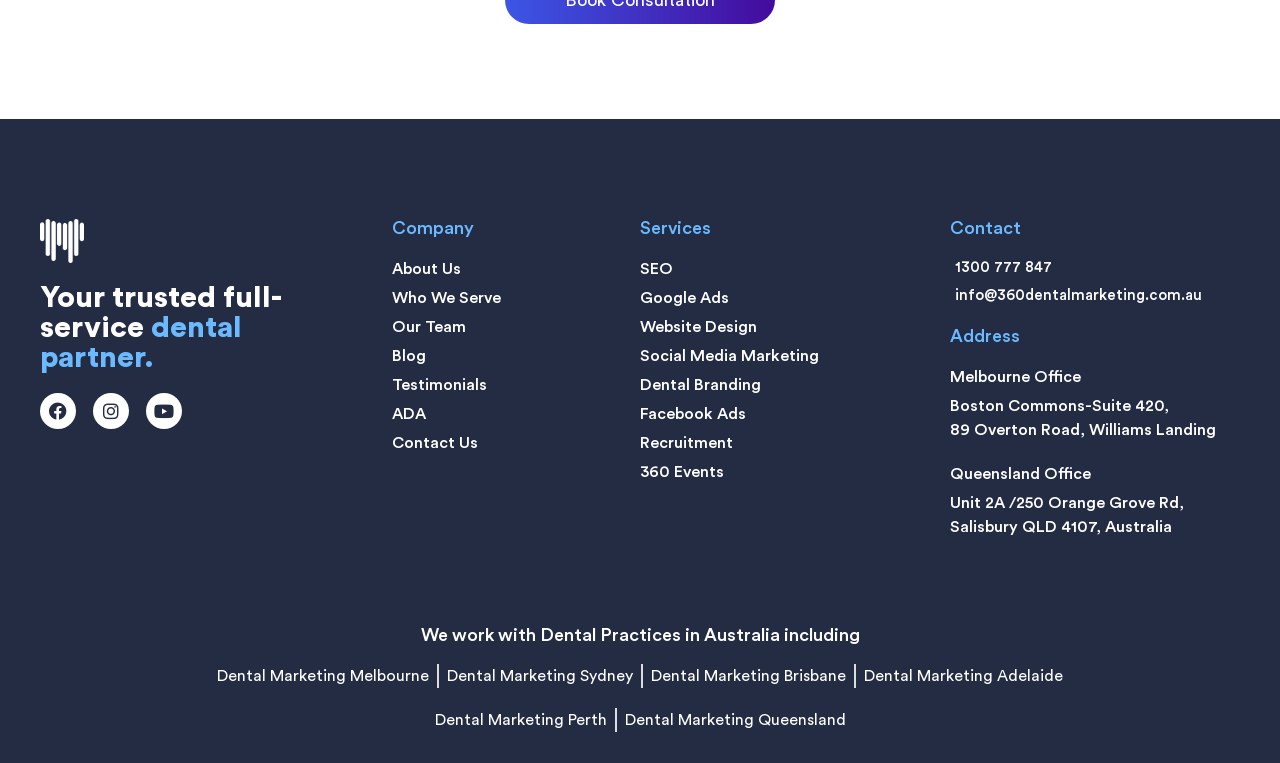Pinpoint the bounding box coordinates of the area that should be clicked to complete the following instruction: "Click on Facebook link". The coordinates must be given as four float numbers between 0 and 1, i.e., [left, top, right, bottom].

[0.031, 0.514, 0.059, 0.562]